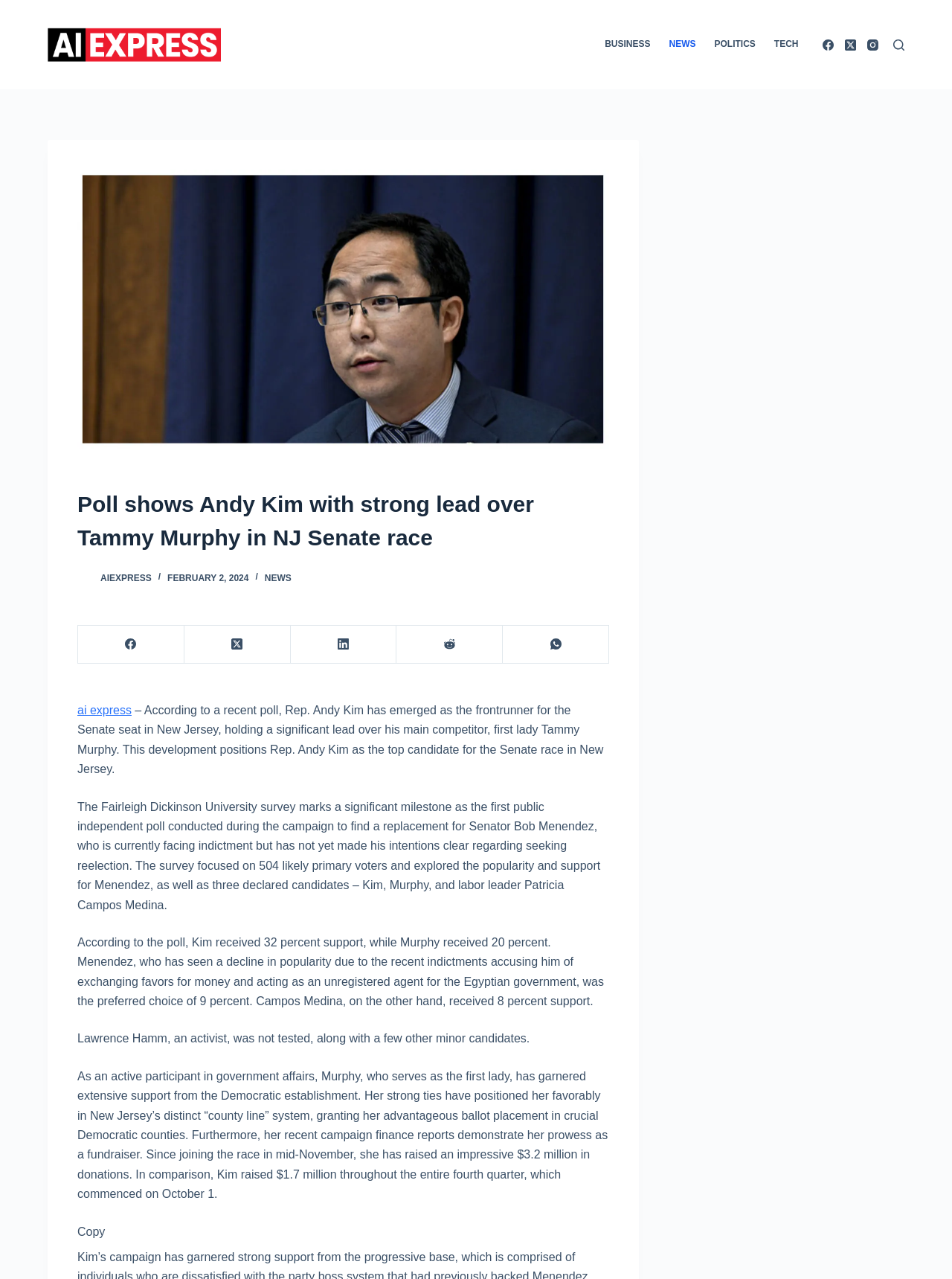Bounding box coordinates should be in the format (top-left x, top-left y, bottom-right x, bottom-right y) and all values should be floating point numbers between 0 and 1. Determine the bounding box coordinate for the UI element described as: Skip to content

[0.0, 0.0, 0.031, 0.012]